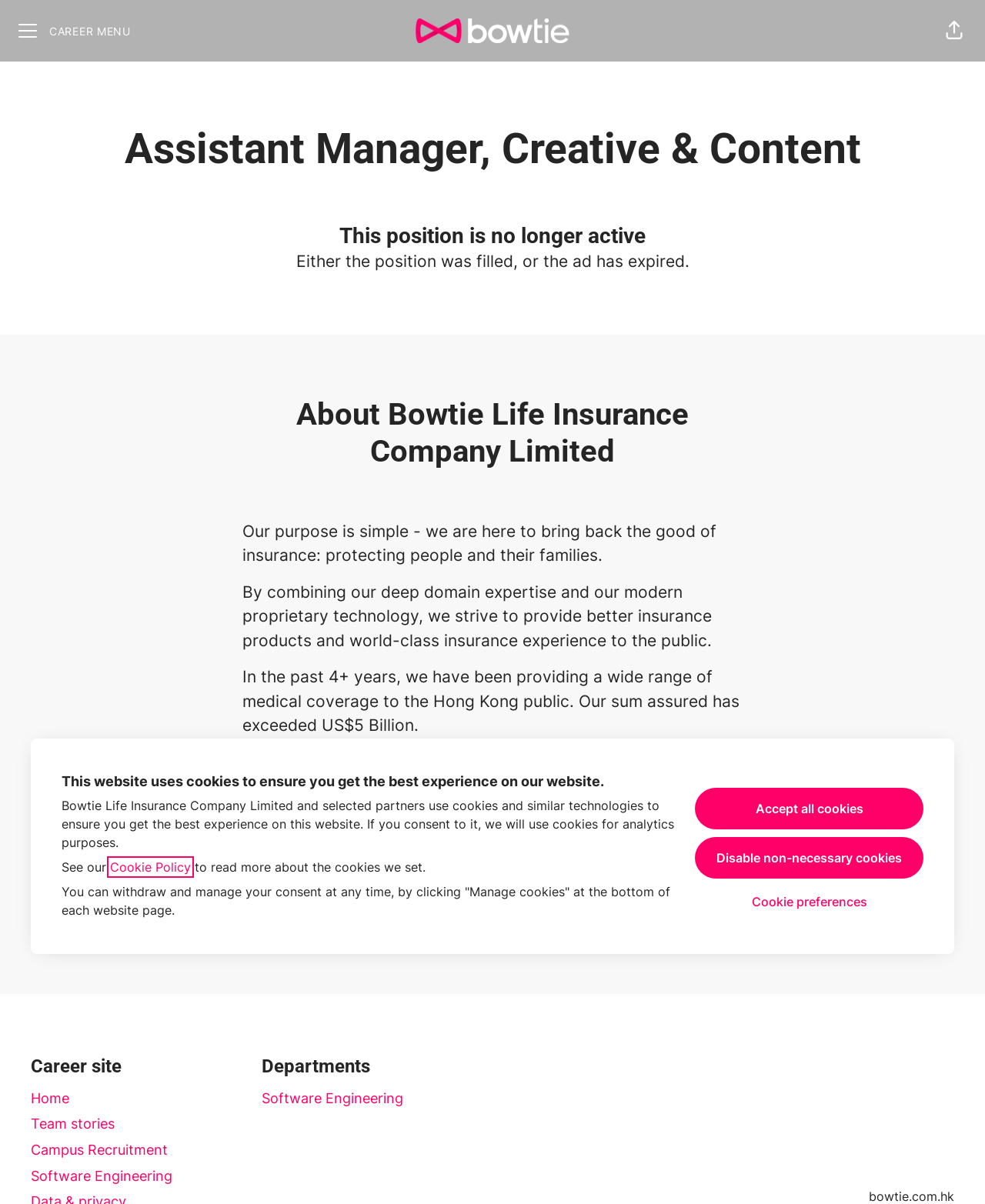Can you locate the main headline on this webpage and provide its text content?

This website uses cookies to ensure you get the best experience on our website.